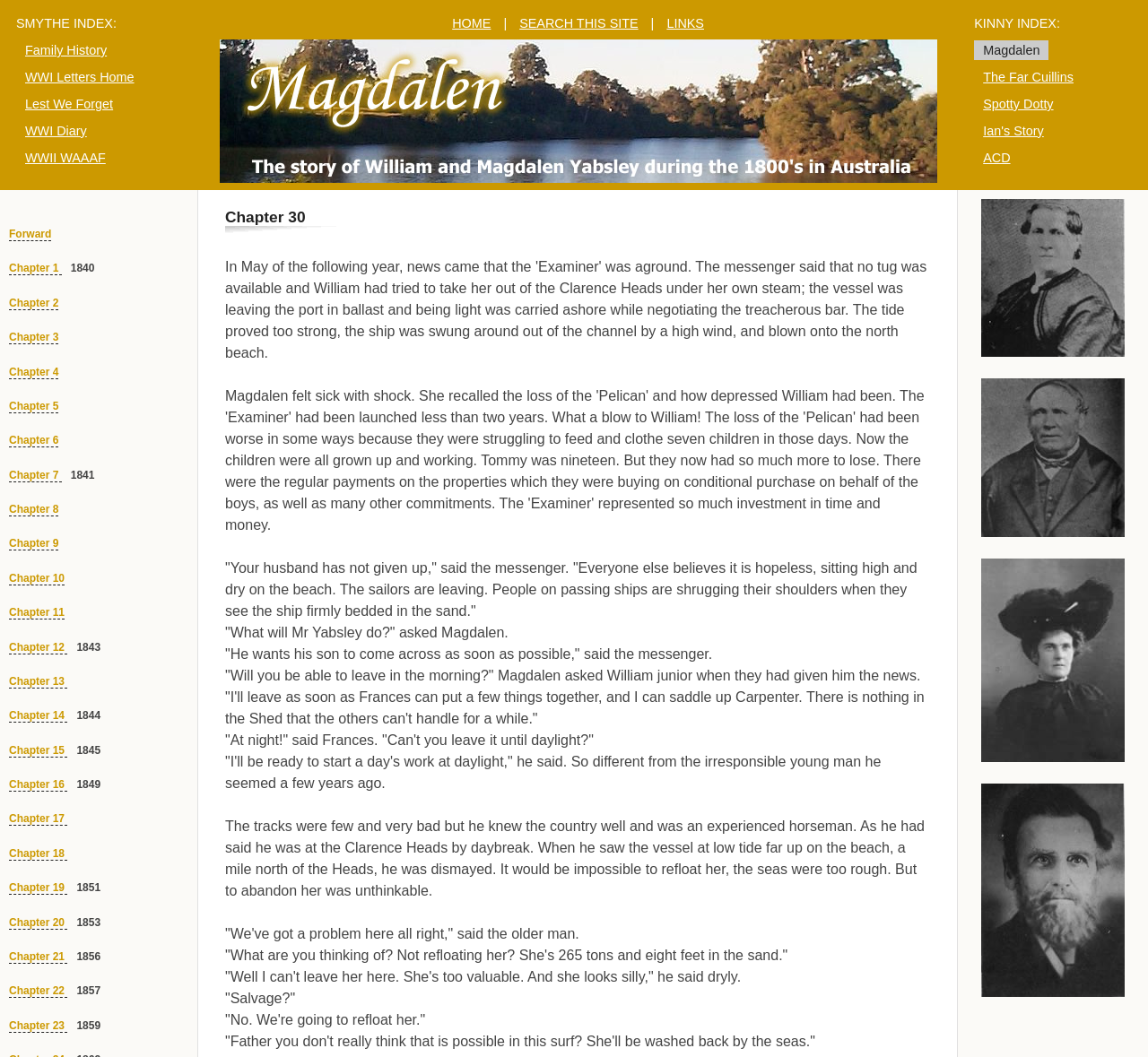Respond with a single word or phrase to the following question: What is the link to the chapter about WWI Letters Home?

WWI Letters Home